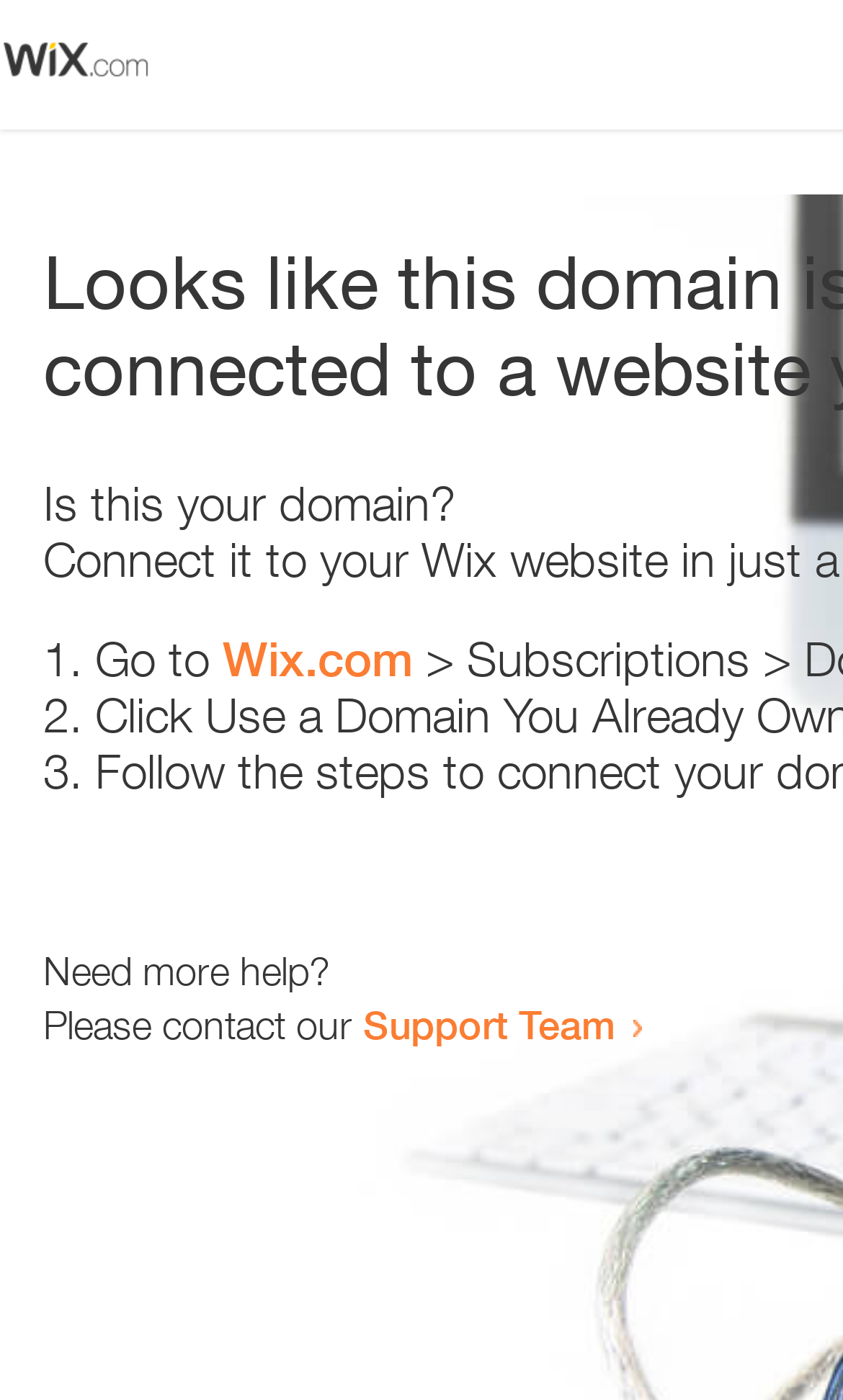From the webpage screenshot, predict the bounding box of the UI element that matches this description: "Wix.com".

[0.264, 0.451, 0.49, 0.491]